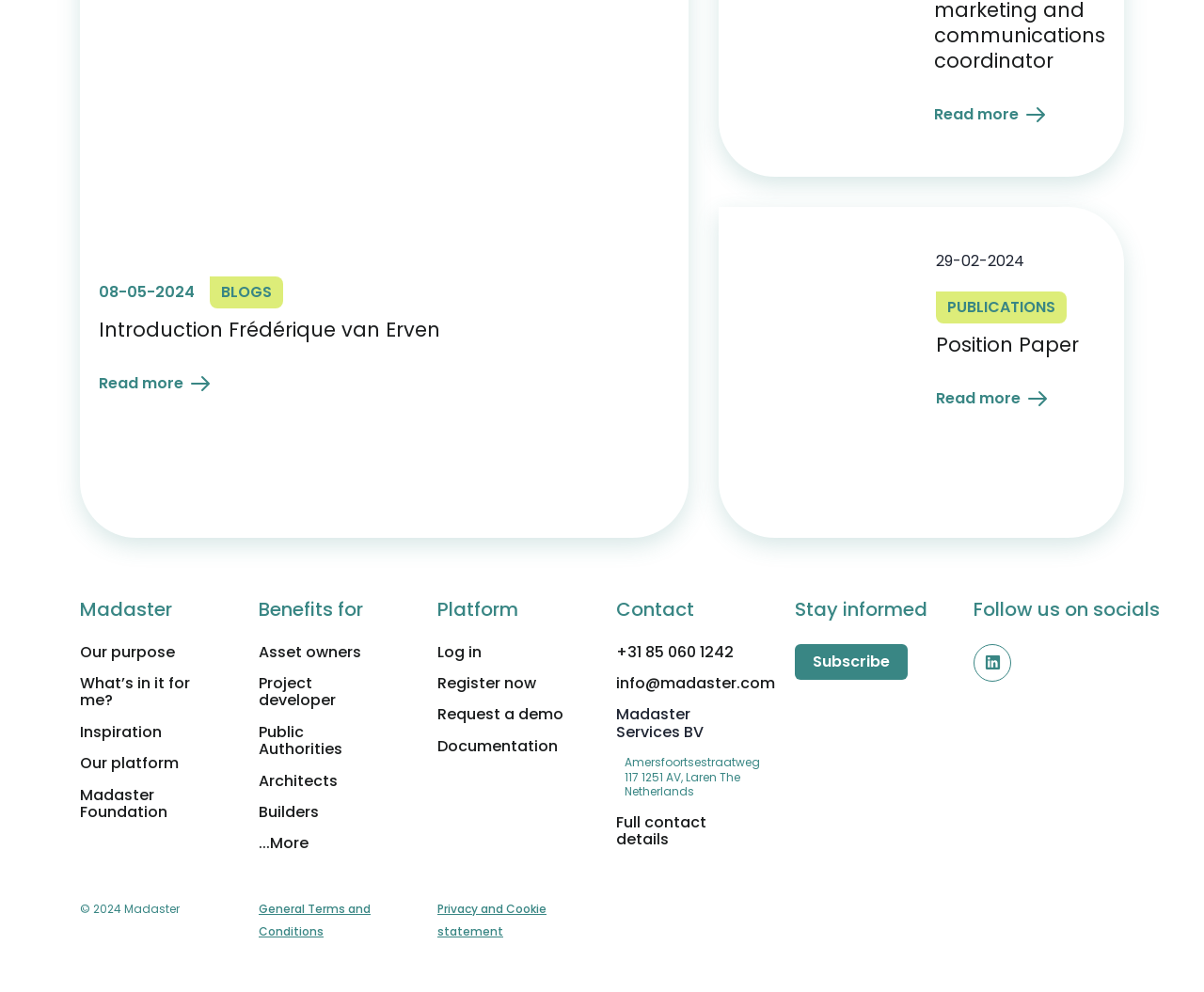Specify the bounding box coordinates of the region I need to click to perform the following instruction: "View Position Paper". The coordinates must be four float numbers in the range of 0 to 1, i.e., [left, top, right, bottom].

[0.777, 0.391, 0.918, 0.413]